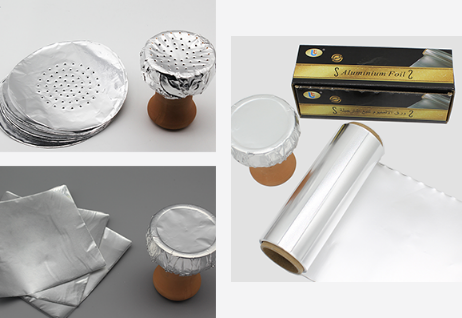What is the branding or product line of the aluminum foil products?
Based on the image, answer the question with as much detail as possible.

The image features a box labeled 'Aluminium Foil 2', which suggests a specific branding or product line of the aluminum foil products showcased in the image.